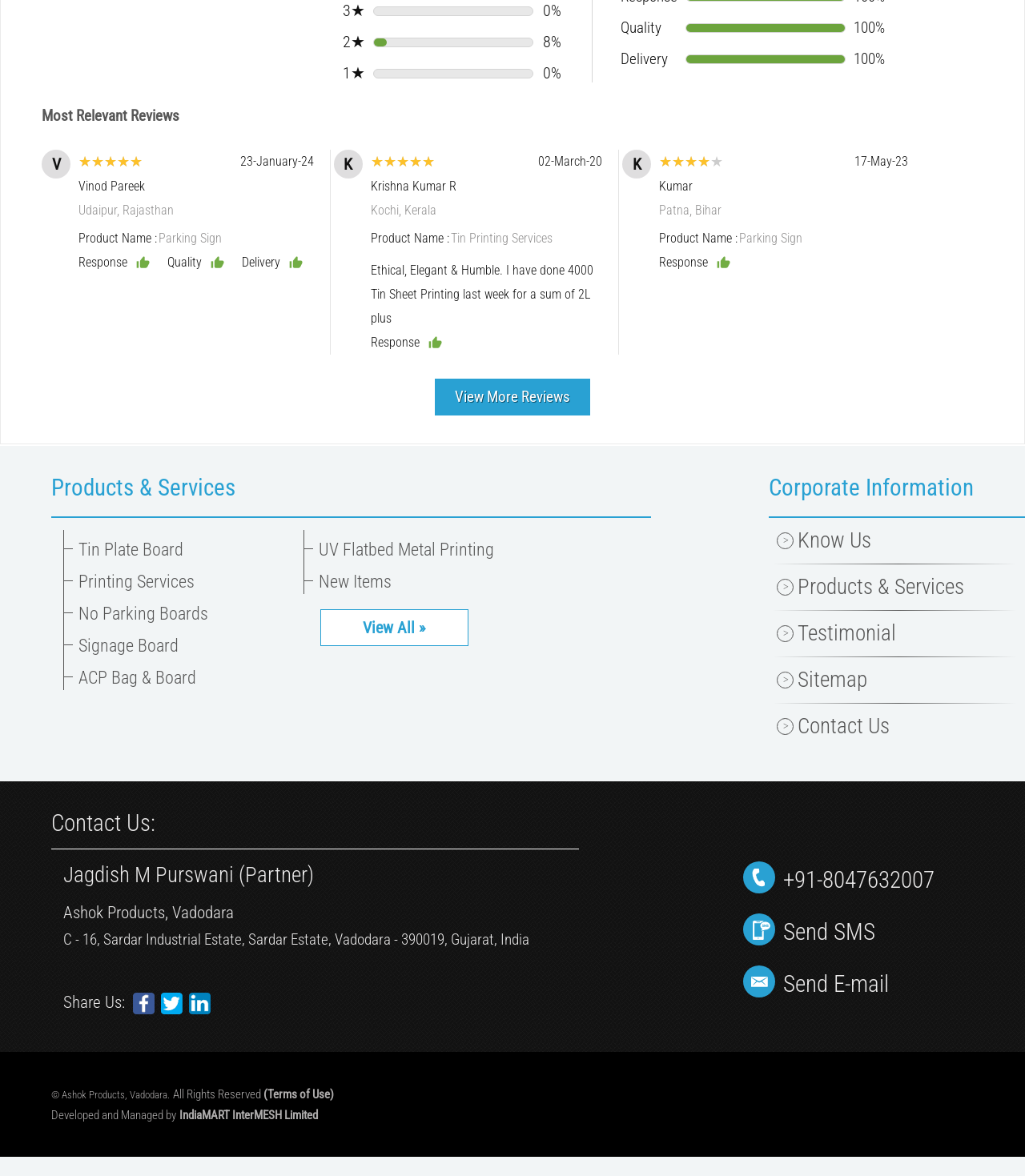Provide a one-word or brief phrase answer to the question:
What type of products does the company offer?

Printing services and signage